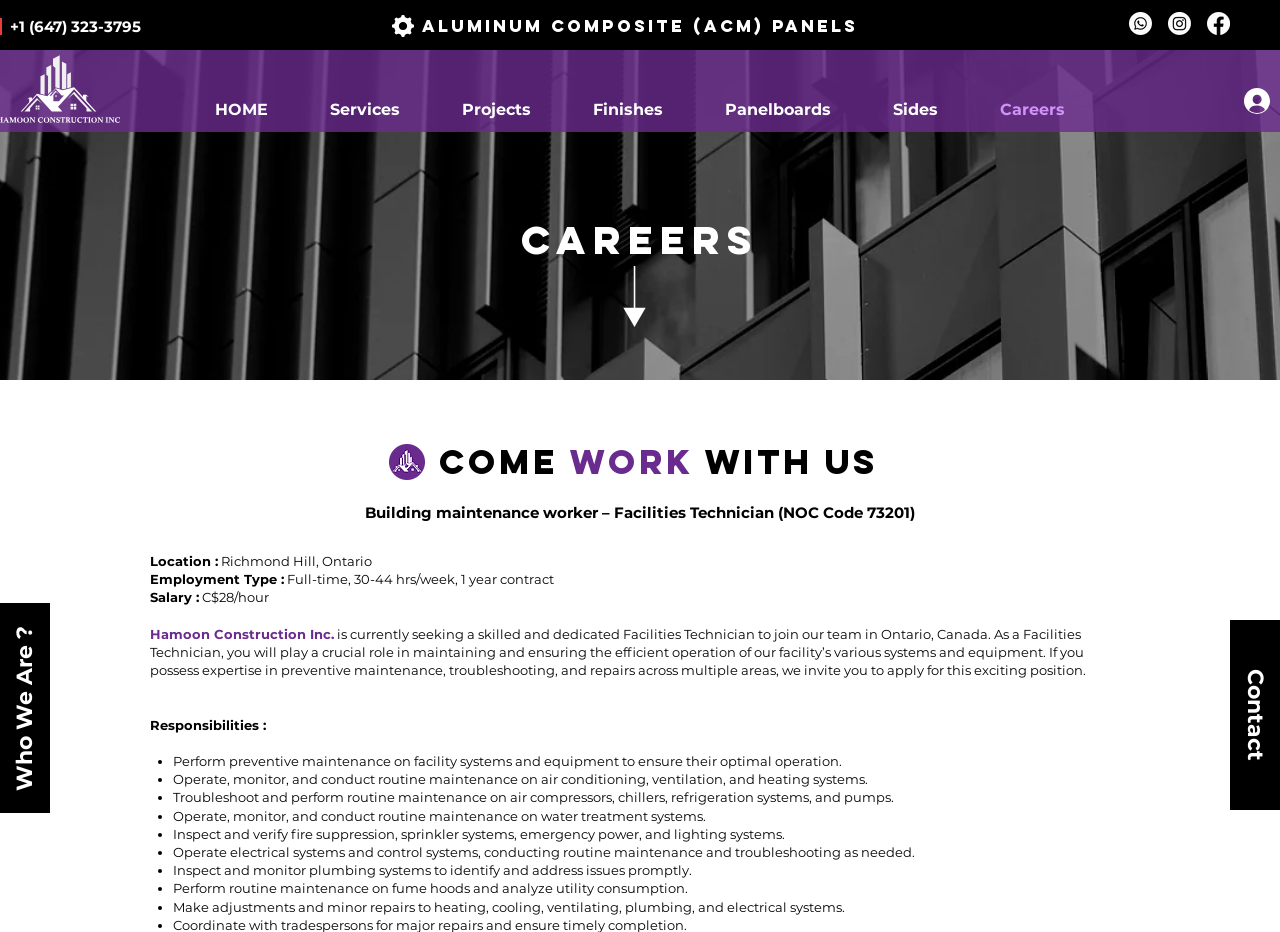Describe every aspect of the webpage in a detailed manner.

The webpage is about Hamoon Construction, a reliable construction company focused on siding jobs in Ontario and the GTA. At the top of the page, there is a slideshow region with an image and a static text "Aluminum Composite (ACM) Panels". Below the slideshow, there is a social bar with links to Whatsapp, Instagram, and Facebook, each accompanied by an image.

On the left side of the page, there is a navigation menu with links to "HOME", "Services", "Projects", "Finishes", "Panelboards", "Sides", and "Careers". On the right side, there is a contact link and a button "Who We Are?".

The main content of the page is about a job posting for a Facilities Technician at Hamoon Construction. The job posting is divided into sections, including a heading "Careers", a section with location, employment type, and salary information, and a description of the job responsibilities. The job responsibilities are listed in bullet points, including tasks such as performing preventive maintenance, operating and monitoring systems, troubleshooting, and making minor repairs.

There is also a link to a related job title "Building maintenance worker – Facilities Technician (NOC Code 73201)" and an image of the Hamoon Construction logo. Overall, the webpage is focused on providing information about the job posting and the company.